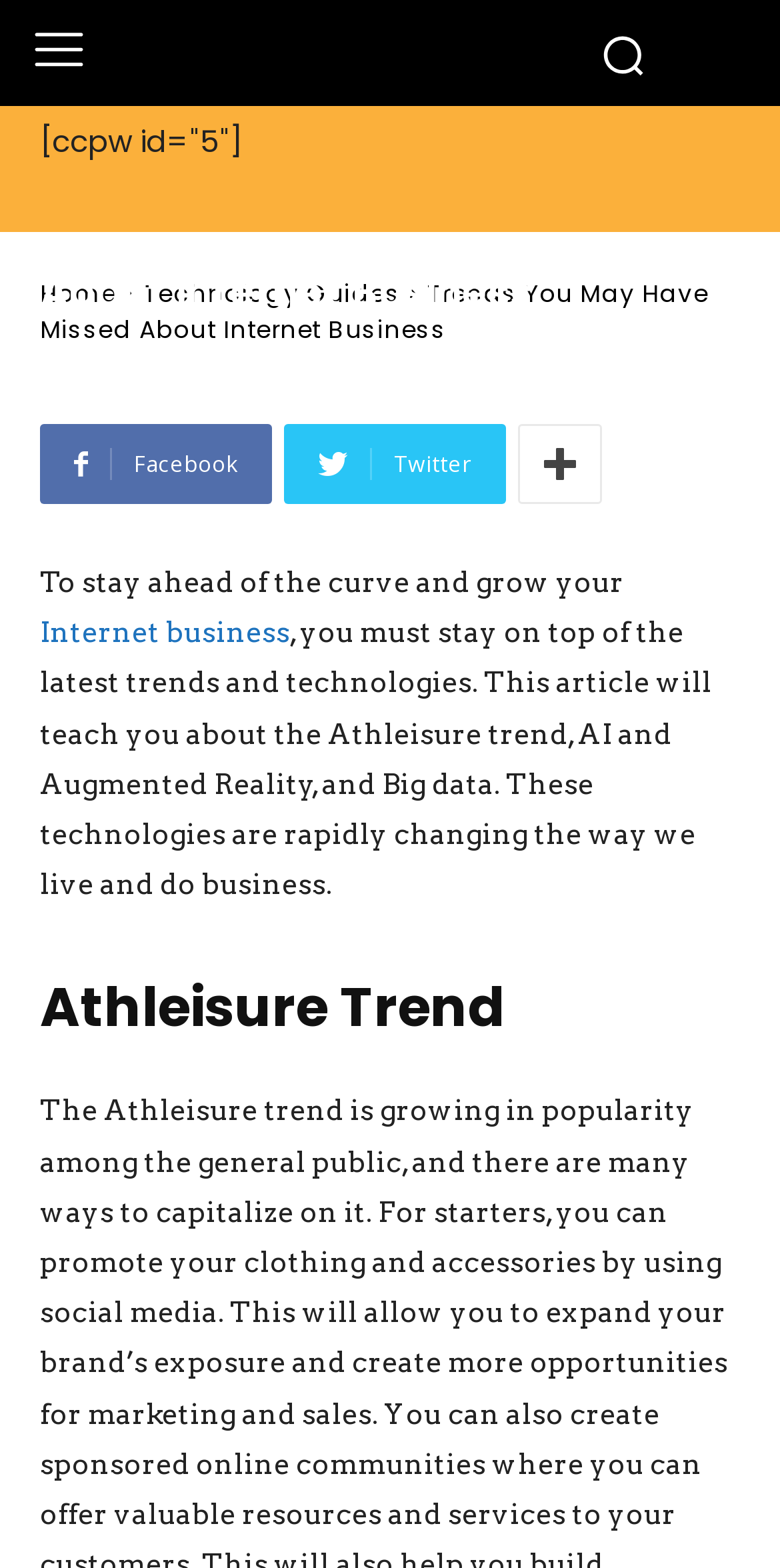Summarize the contents and layout of the webpage in detail.

The webpage appears to be an article about trends in internet business, specifically focusing on the Athleisure trend, AI, Augmented Reality, and Big data. 

At the top of the page, there are two images, one on the left and one on the right. Below these images, there is a section with a series of links, including "Home" and "Technology Guides", which are positioned side by side. 

To the right of these links, the title of the article "Trends You May Have Missed About Internet Business" is displayed prominently. Below the title, there is a brief summary of the article, which explains that to stay ahead in internet business, one must stay on top of the latest trends and technologies. 

The summary is followed by a series of social media links, including Facebook, Twitter, and another unidentified platform, which are positioned horizontally. 

Further down the page, there is a heading that reads "Athleisure Trend", indicating the start of the article's main content.